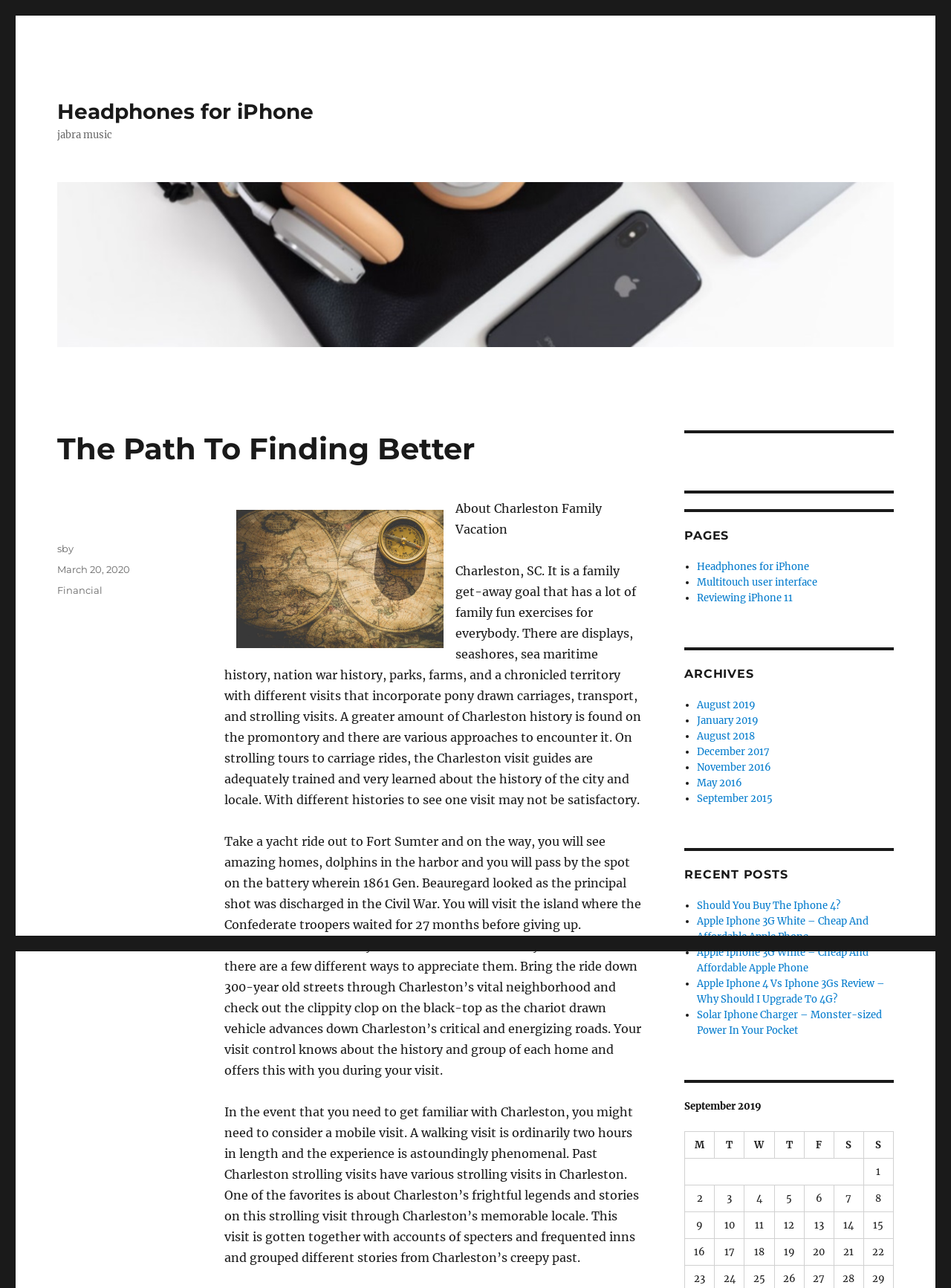Use a single word or phrase to respond to the question:
What is the topic of the webpage?

Headphones for iPhone